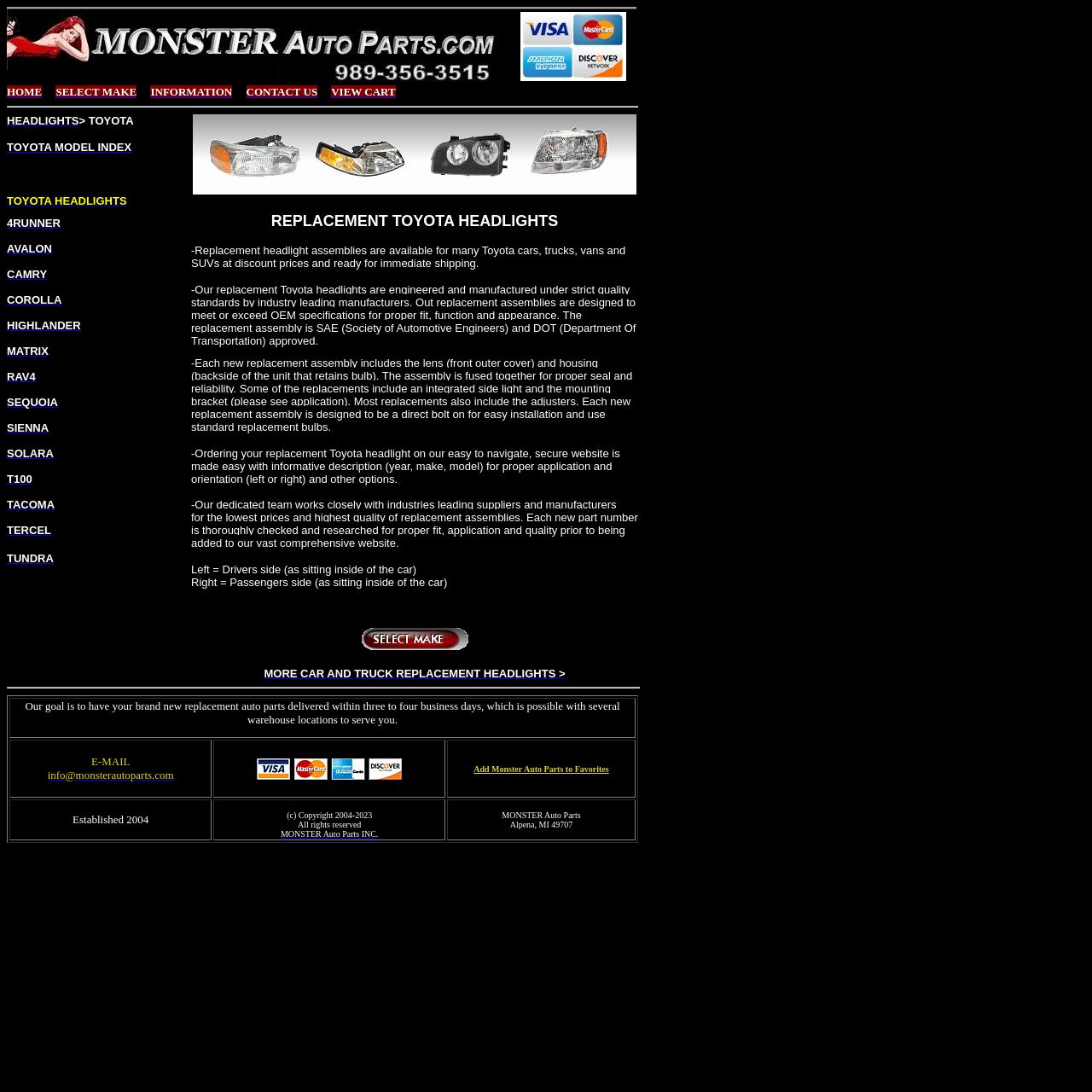Pinpoint the bounding box coordinates of the clickable element needed to complete the instruction: "Contact us". The coordinates should be provided as four float numbers between 0 and 1: [left, top, right, bottom].

[0.225, 0.078, 0.291, 0.09]